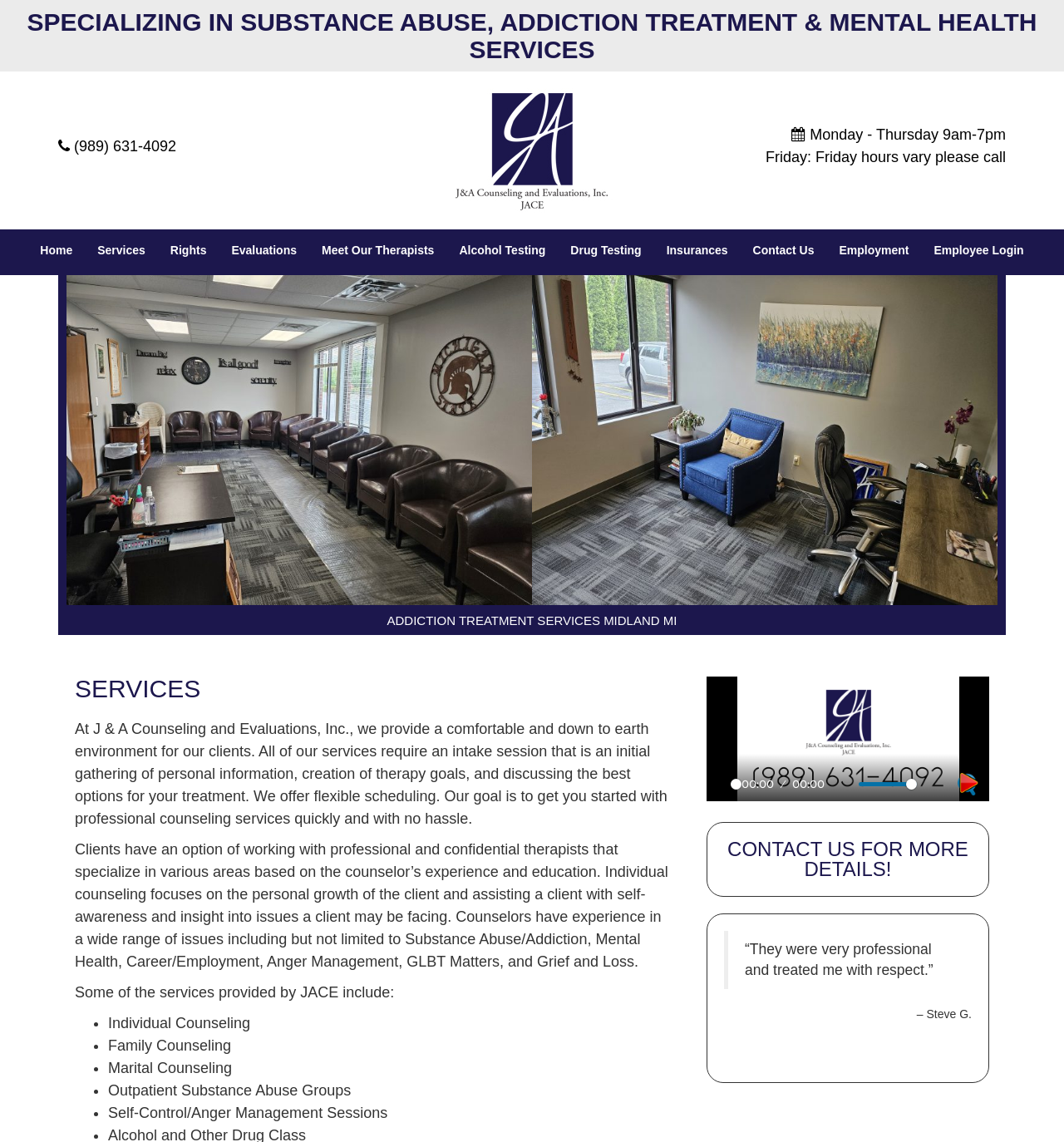Find the bounding box coordinates of the element's region that should be clicked in order to follow the given instruction: "View the Addiction Treatment Services". The coordinates should consist of four float numbers between 0 and 1, i.e., [left, top, right, bottom].

[0.062, 0.538, 0.938, 0.549]